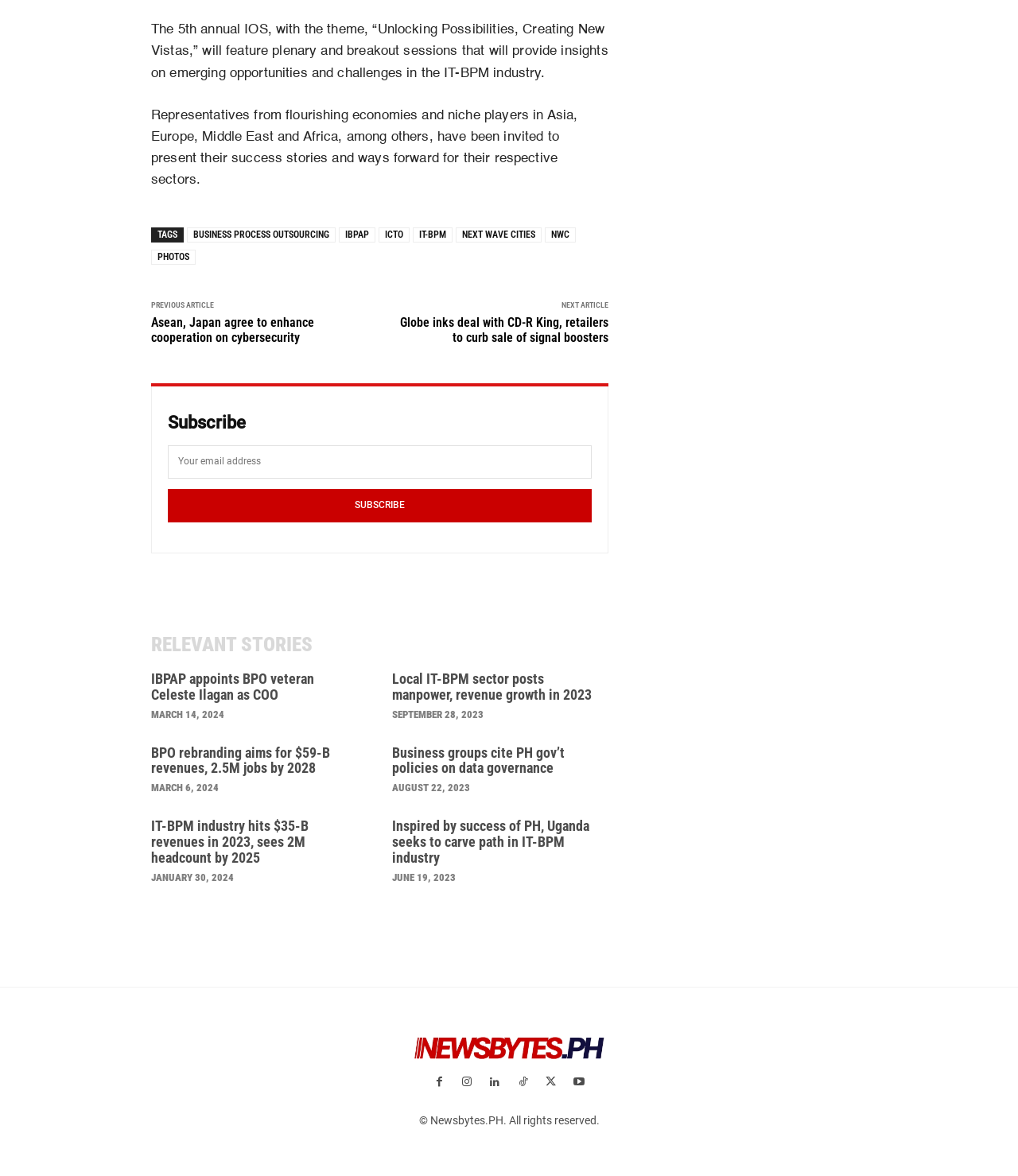Please provide the bounding box coordinates for the element that needs to be clicked to perform the following instruction: "View the 'PHOTOS'". The coordinates should be given as four float numbers between 0 and 1, i.e., [left, top, right, bottom].

[0.148, 0.212, 0.192, 0.225]